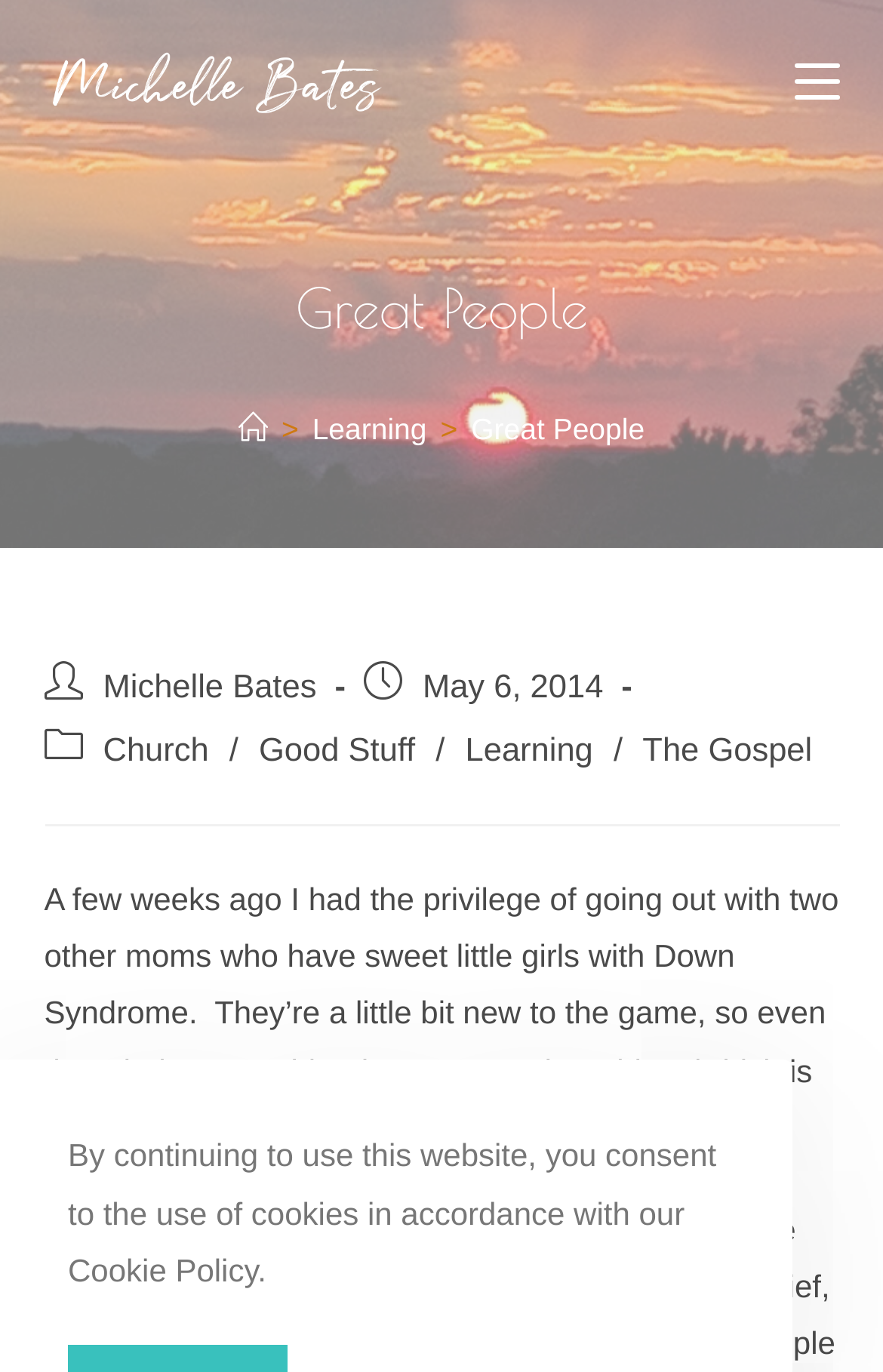Determine the bounding box coordinates of the region I should click to achieve the following instruction: "go to Learning". Ensure the bounding box coordinates are four float numbers between 0 and 1, i.e., [left, top, right, bottom].

[0.354, 0.3, 0.483, 0.324]